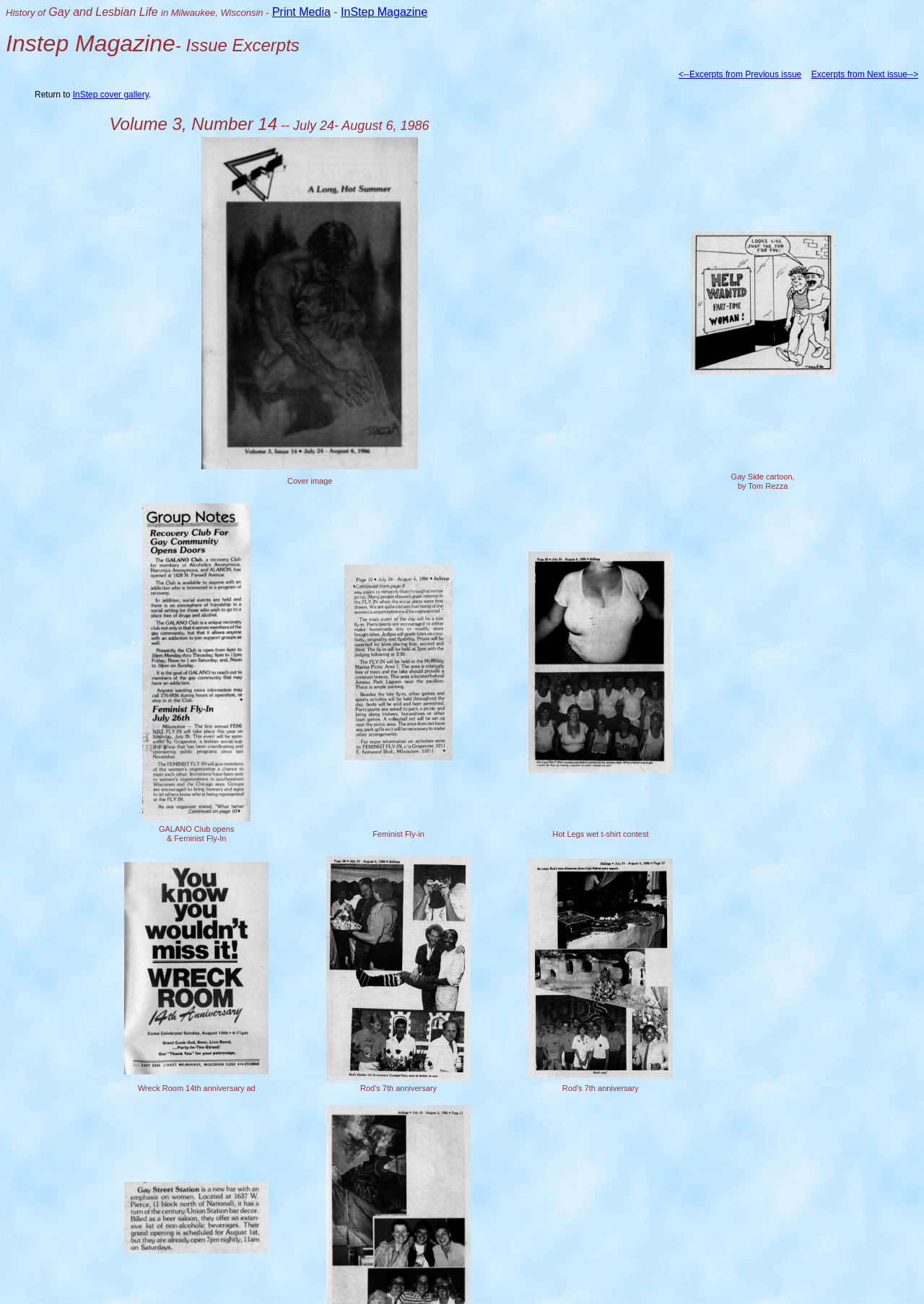Provide the bounding box coordinates of the HTML element this sentence describes: "InStep Magazine". The bounding box coordinates consist of four float numbers between 0 and 1, i.e., [left, top, right, bottom].

[0.369, 0.004, 0.463, 0.014]